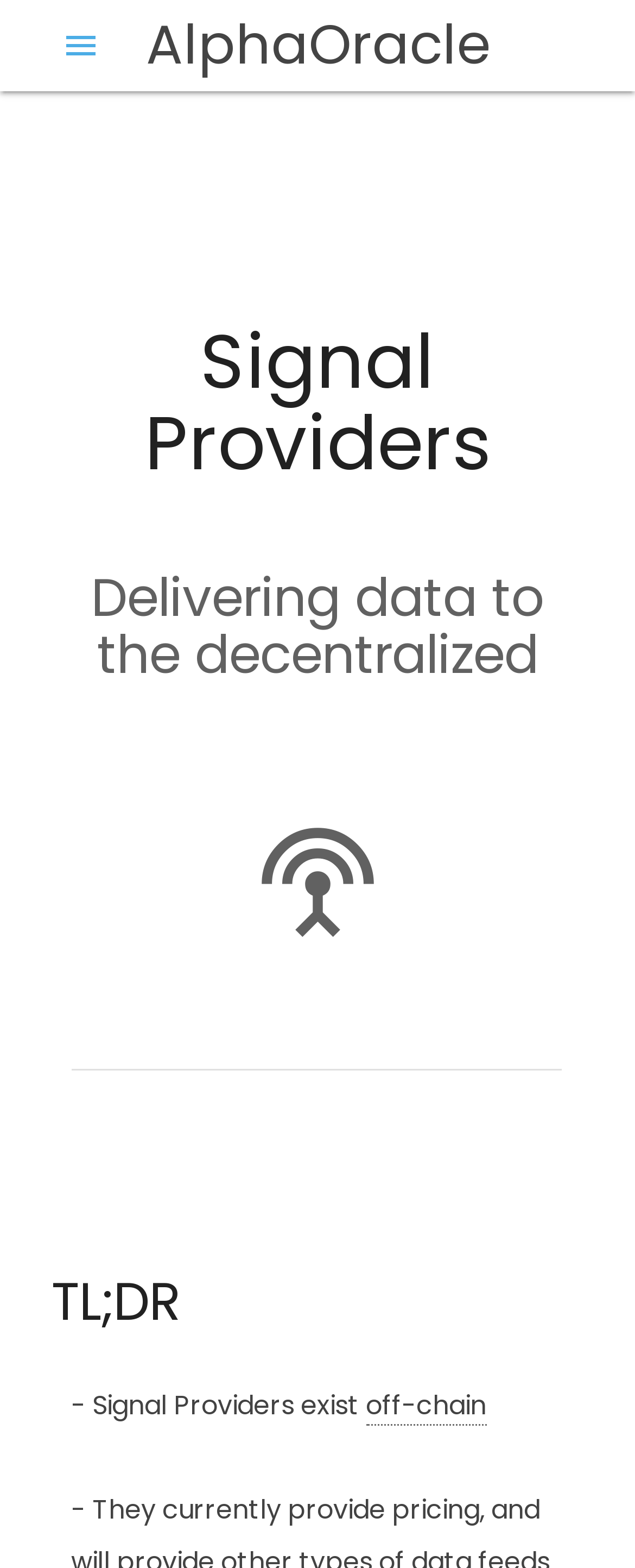Locate the UI element described by AlphaOracle and provide its bounding box coordinates. Use the format (top-left x, top-left y, bottom-right x, bottom-right y) with all values as floating point numbers between 0 and 1.

[0.229, 0.0, 0.771, 0.058]